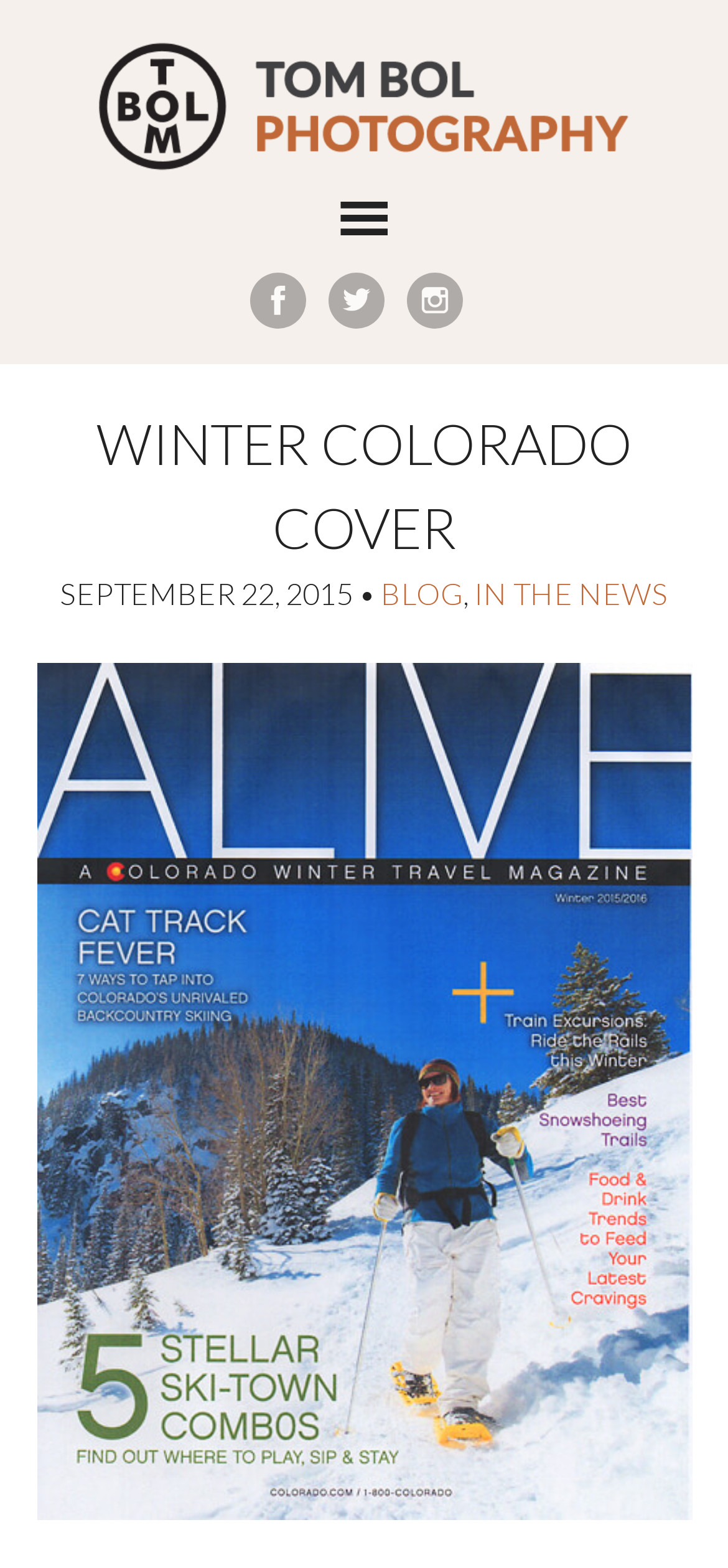Locate the bounding box coordinates of the area to click to fulfill this instruction: "View the main content". The bounding box should be presented as four float numbers between 0 and 1, in the order [left, top, right, bottom].

[0.05, 0.422, 0.95, 0.969]